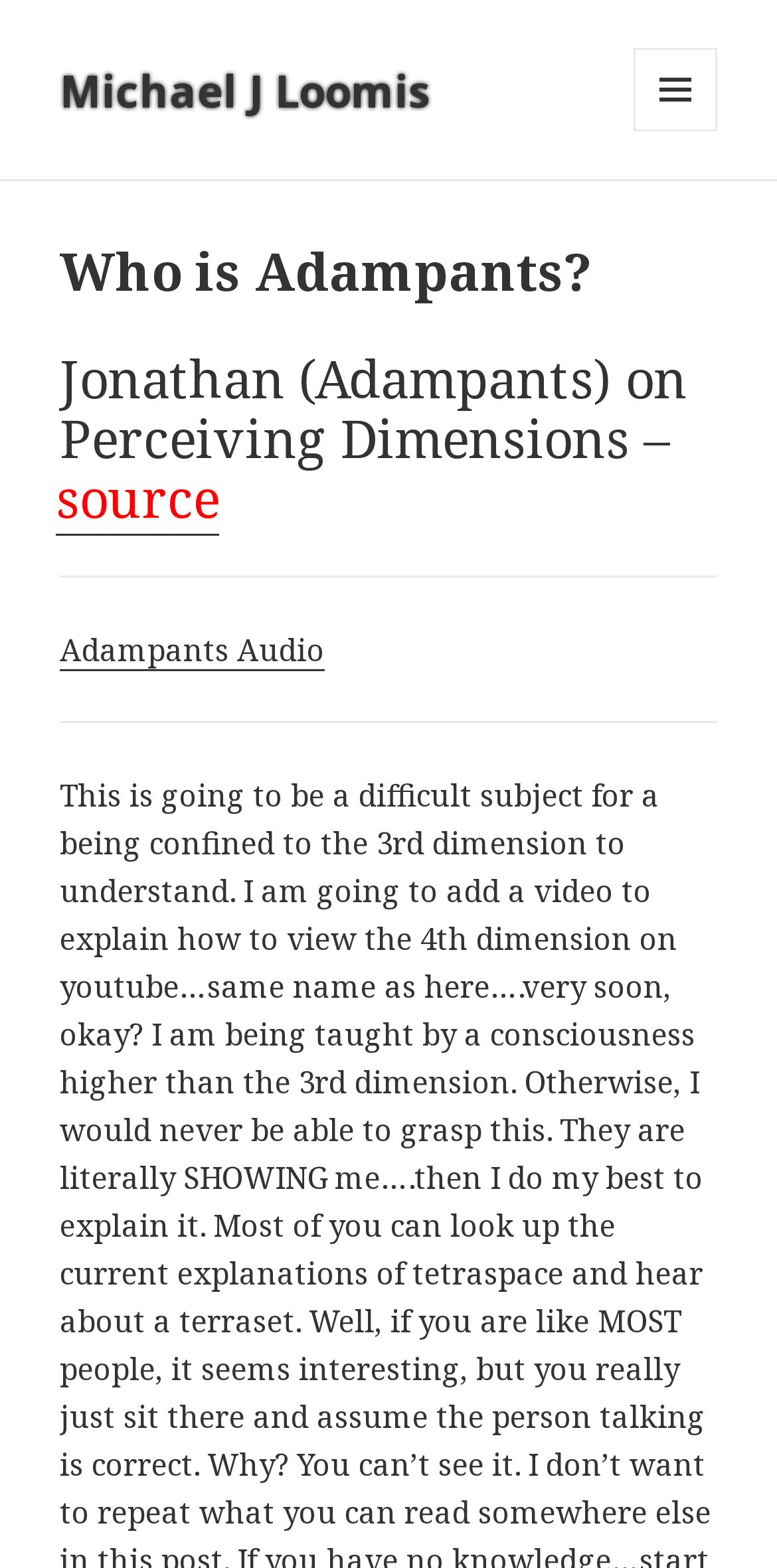What is the purpose of the button with the text ' MENU AND WIDGETS'?
We need a detailed and meticulous answer to the question.

The button with the text ' MENU AND WIDGETS' has a property 'controls: secondary', indicating that it is used to control secondary elements on the webpage.